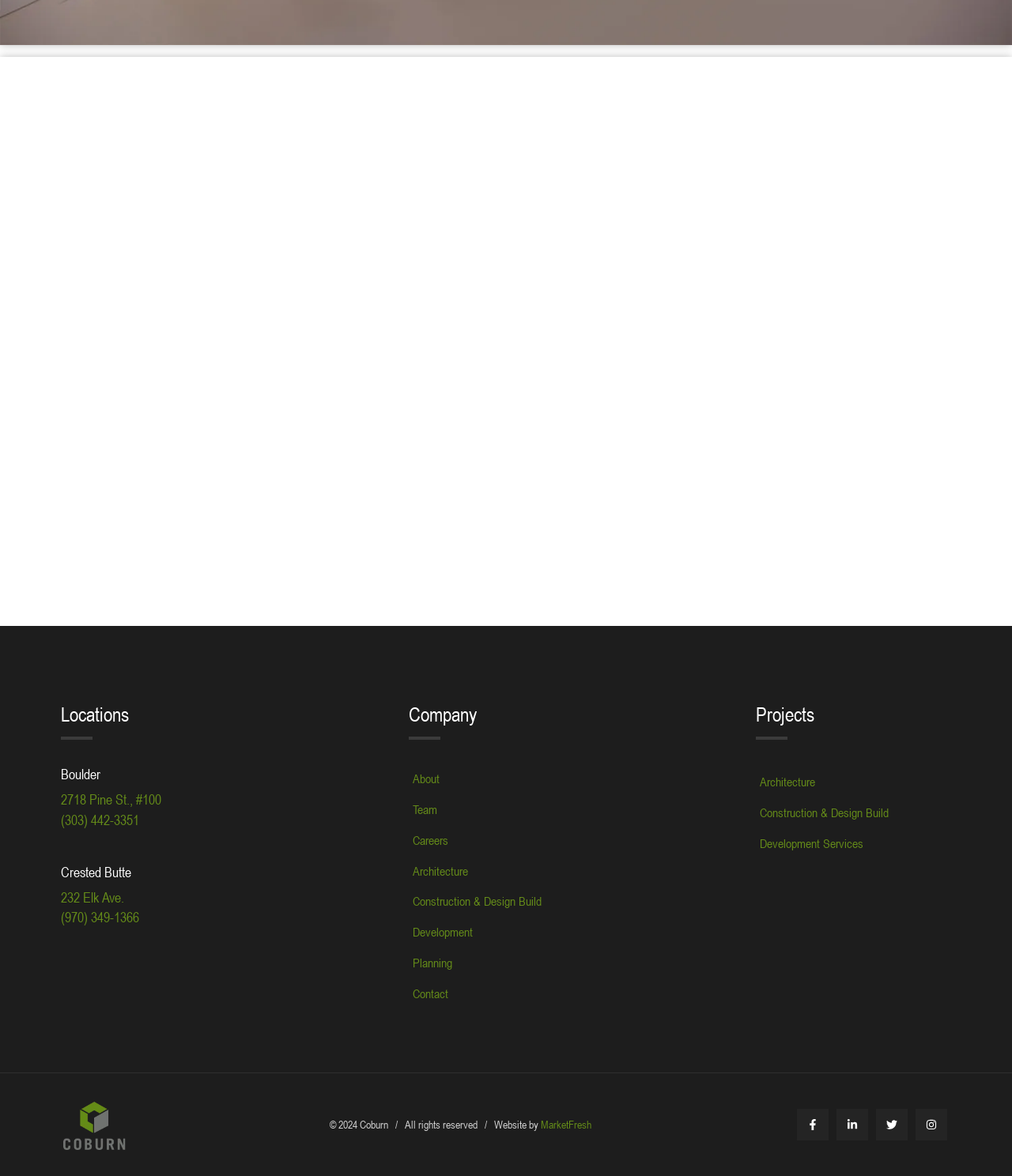Based on the element description: "(970) 349-1366", identify the bounding box coordinates for this UI element. The coordinates must be four float numbers between 0 and 1, listed as [left, top, right, bottom].

[0.06, 0.772, 0.137, 0.787]